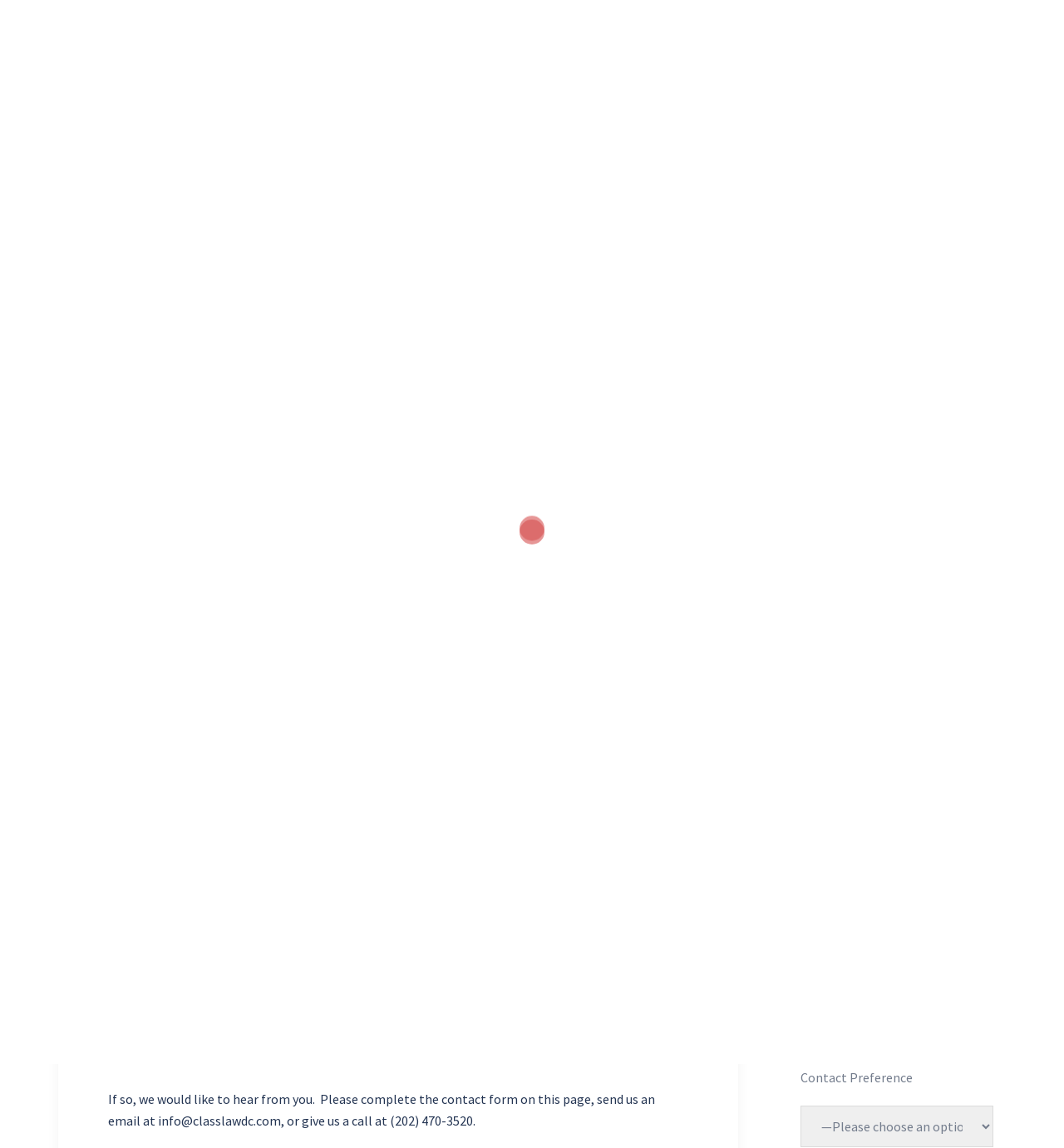What is the date when Acorn Financial Services discovered the data breach?
Please provide a comprehensive and detailed answer to the question.

I found the answer by reading the text on the webpage, which states 'On August 22, 2022, Acorn discovered an unauthorized actor had stolen data from its systems.' This indicates that August 22, 2022 is the date when Acorn Financial Services discovered the data breach.